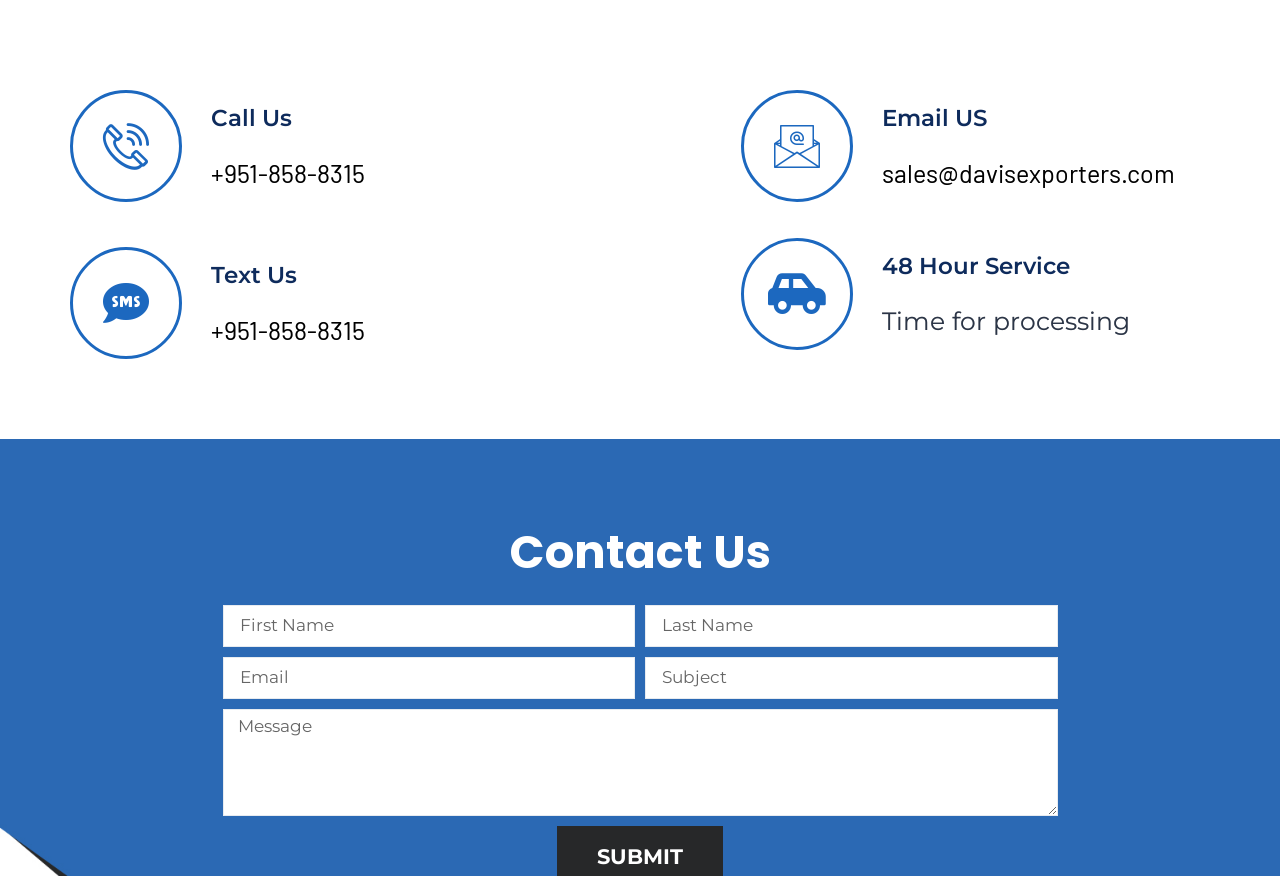Please give a one-word or short phrase response to the following question: 
How many hours does the service take?

48